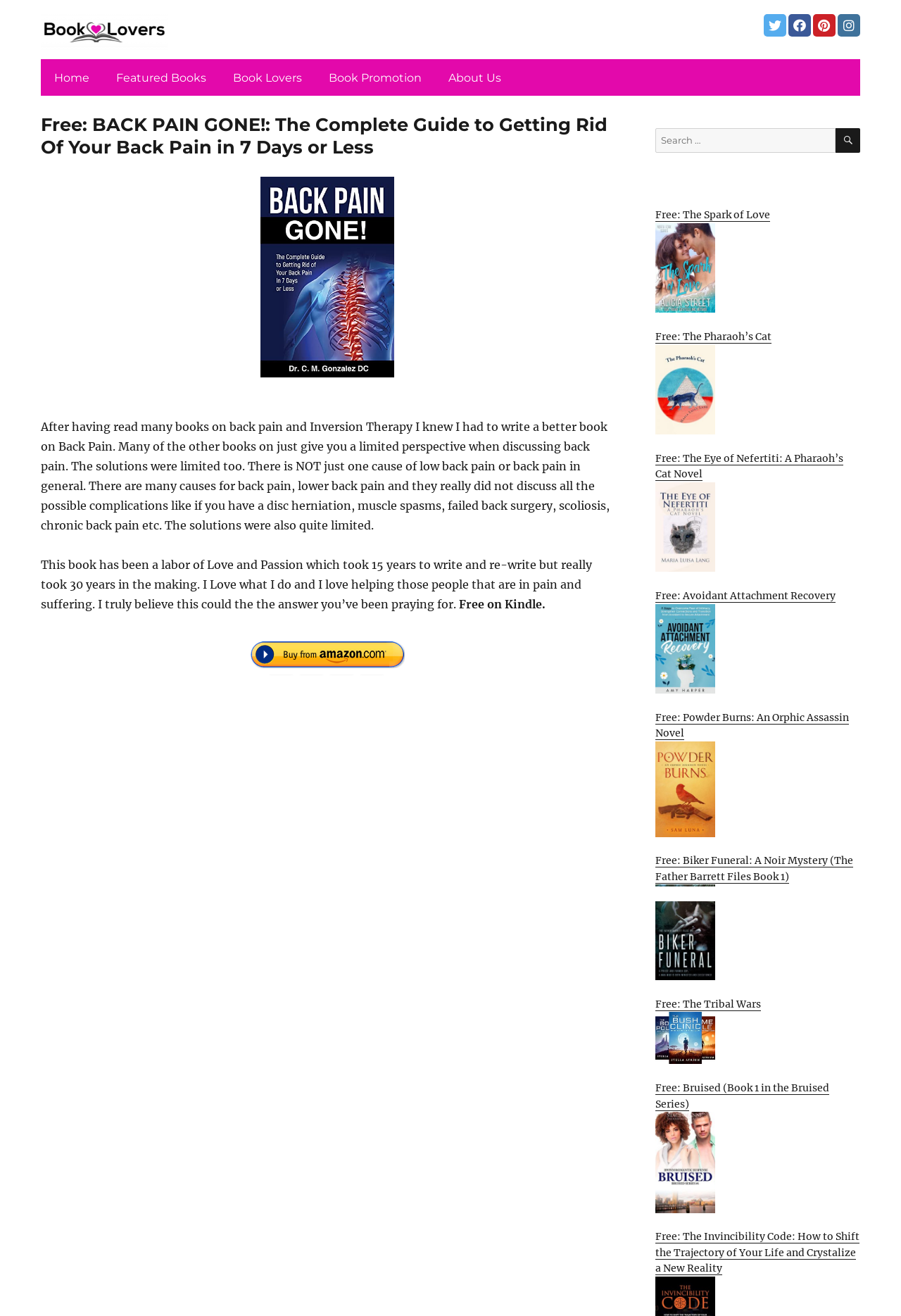Determine the bounding box coordinates for the area that should be clicked to carry out the following instruction: "View 'Free: The Spark of Love' book".

[0.727, 0.159, 0.955, 0.238]